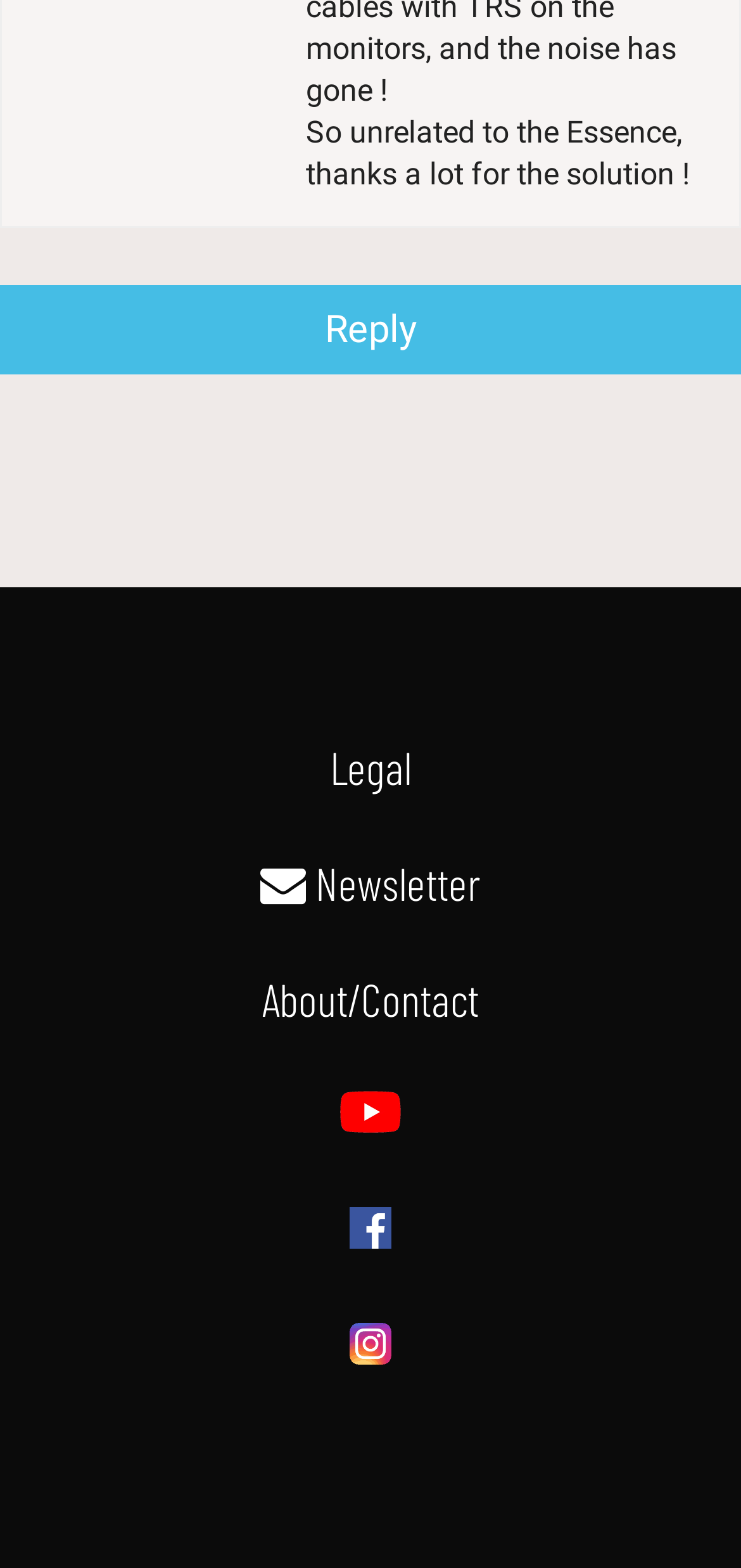What is the position of the 'Reply' link?
Answer the question with a detailed explanation, including all necessary information.

Based on the bounding box coordinates, the 'Reply' link has a y1 value of 0.182, which is the smallest among all the links, indicating it is at the top of the webpage.